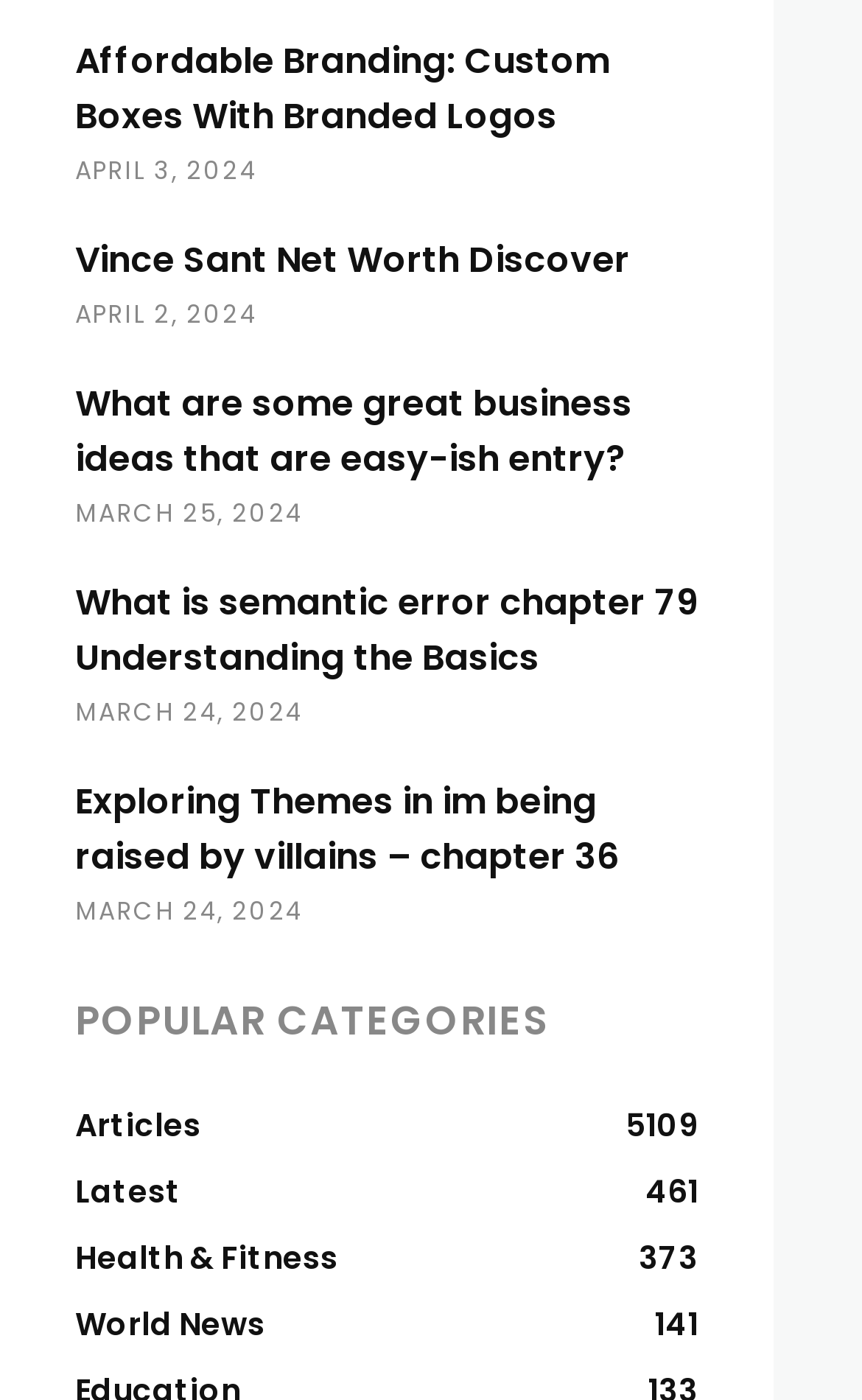Determine the bounding box coordinates for the element that should be clicked to follow this instruction: "Click on 'Affordable Branding: Custom Boxes With Branded Logos'". The coordinates should be given as four float numbers between 0 and 1, in the format [left, top, right, bottom].

[0.087, 0.026, 0.708, 0.101]